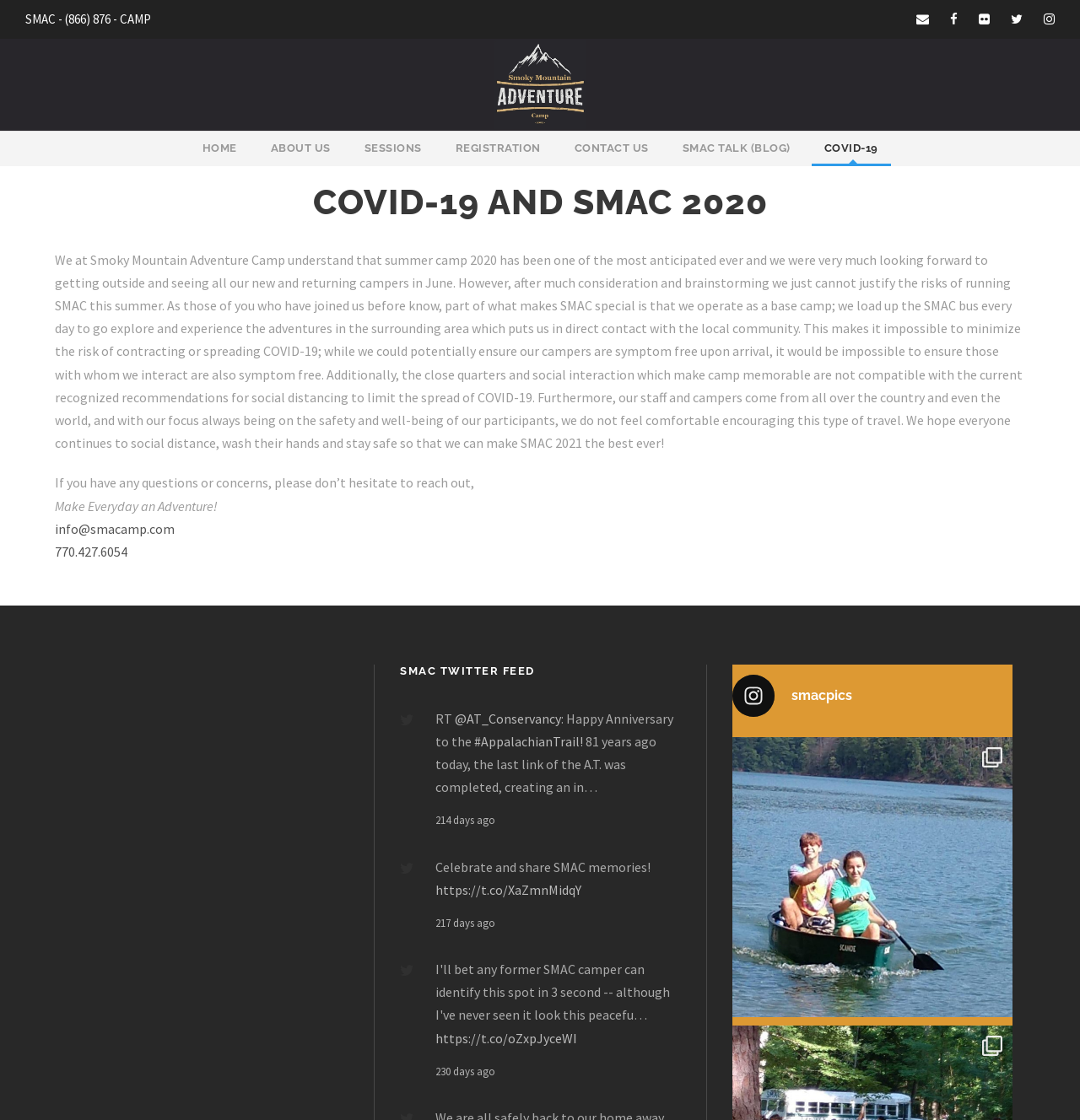Please give a concise answer to this question using a single word or phrase: 
What is the reason for not running SMAC this summer?

COVID-19 risks